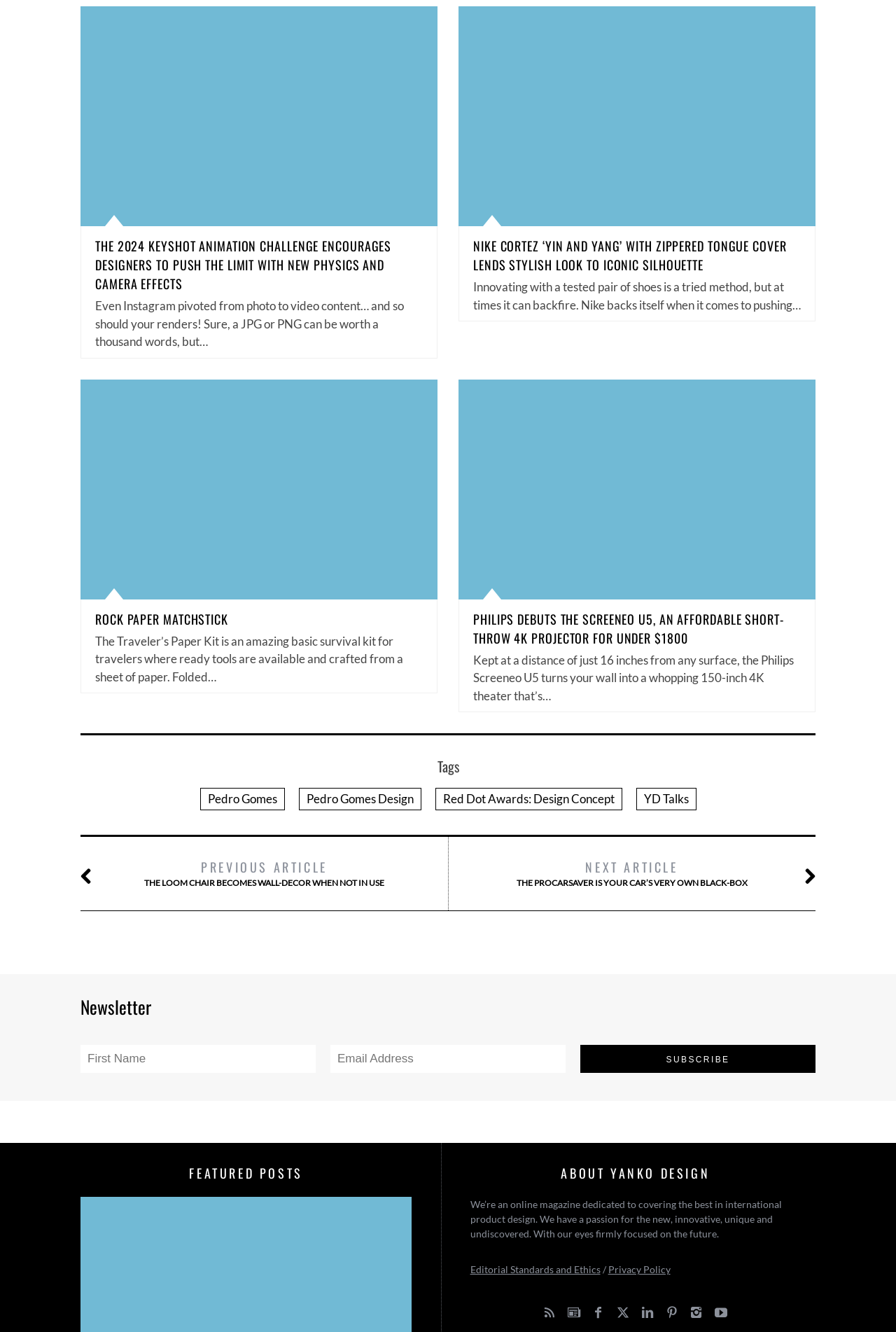What is the function of the links at the bottom of the page?
Provide a concise answer using a single word or phrase based on the image.

To access additional information